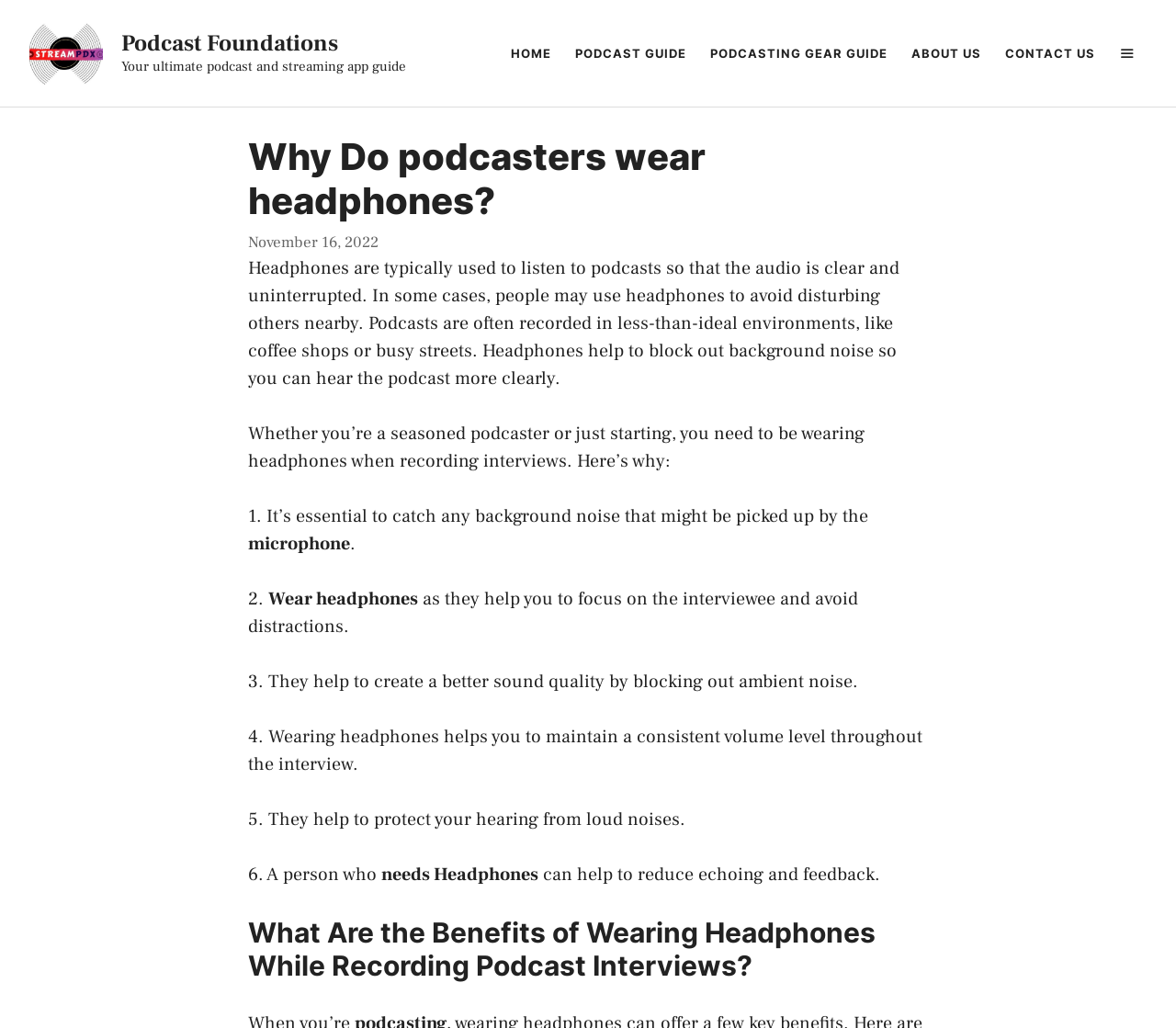What is the purpose of wearing headphones while recording podcast interviews?
Please ensure your answer to the question is detailed and covers all necessary aspects.

According to the webpage, wearing headphones while recording podcast interviews is essential to catch any background noise that might be picked up by the microphone. This is mentioned in the section 'Why Do podcasters wear headphones?' where it explains the importance of using headphones to block out background noise and ensure clear audio.